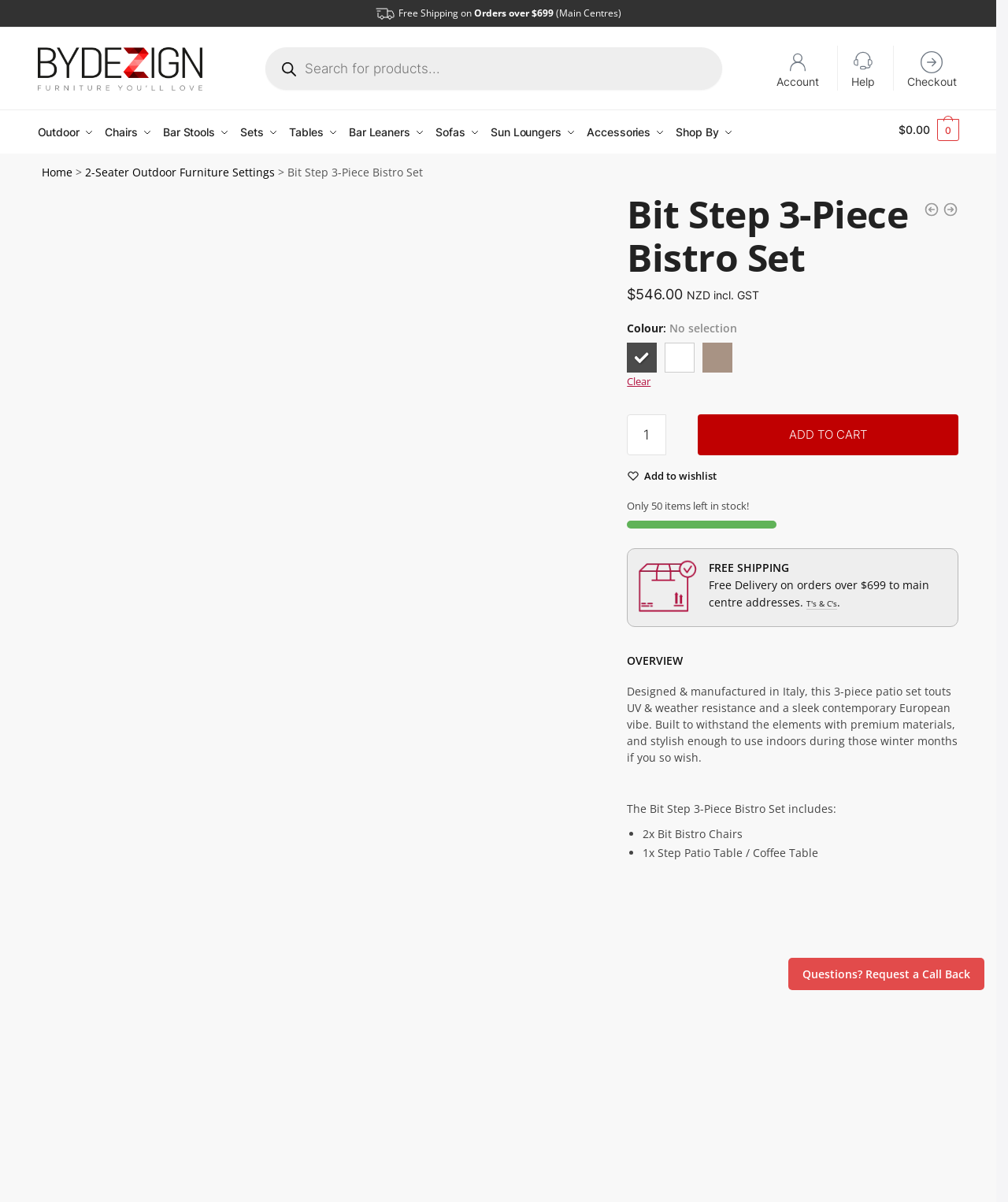What is the condition for free shipping?
Based on the image, provide your answer in one word or phrase.

Orders over $699 to main centre addresses